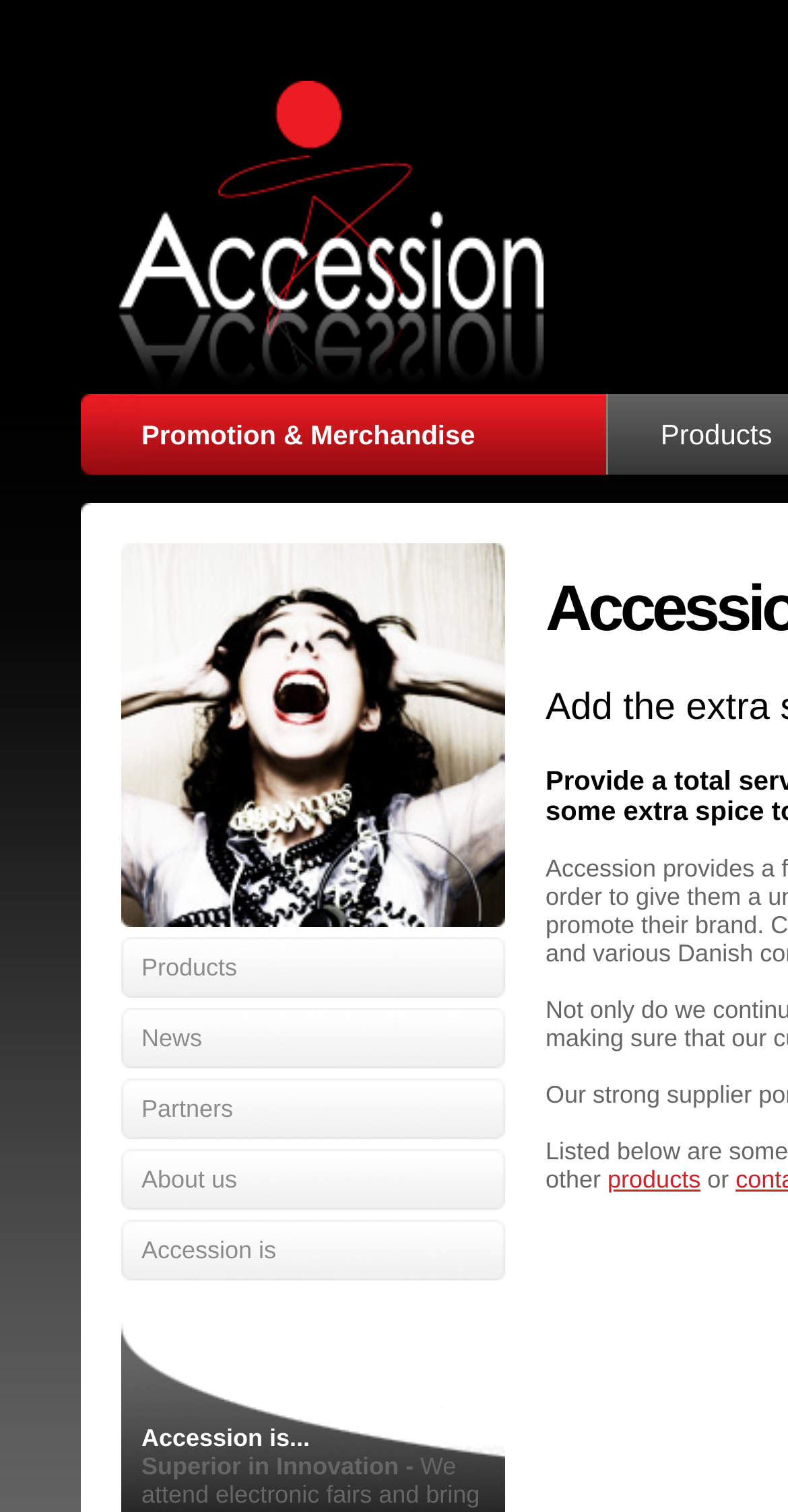Find and provide the bounding box coordinates for the UI element described here: "freshwater aquarium fish". The coordinates should be given as four float numbers between 0 and 1: [left, top, right, bottom].

None